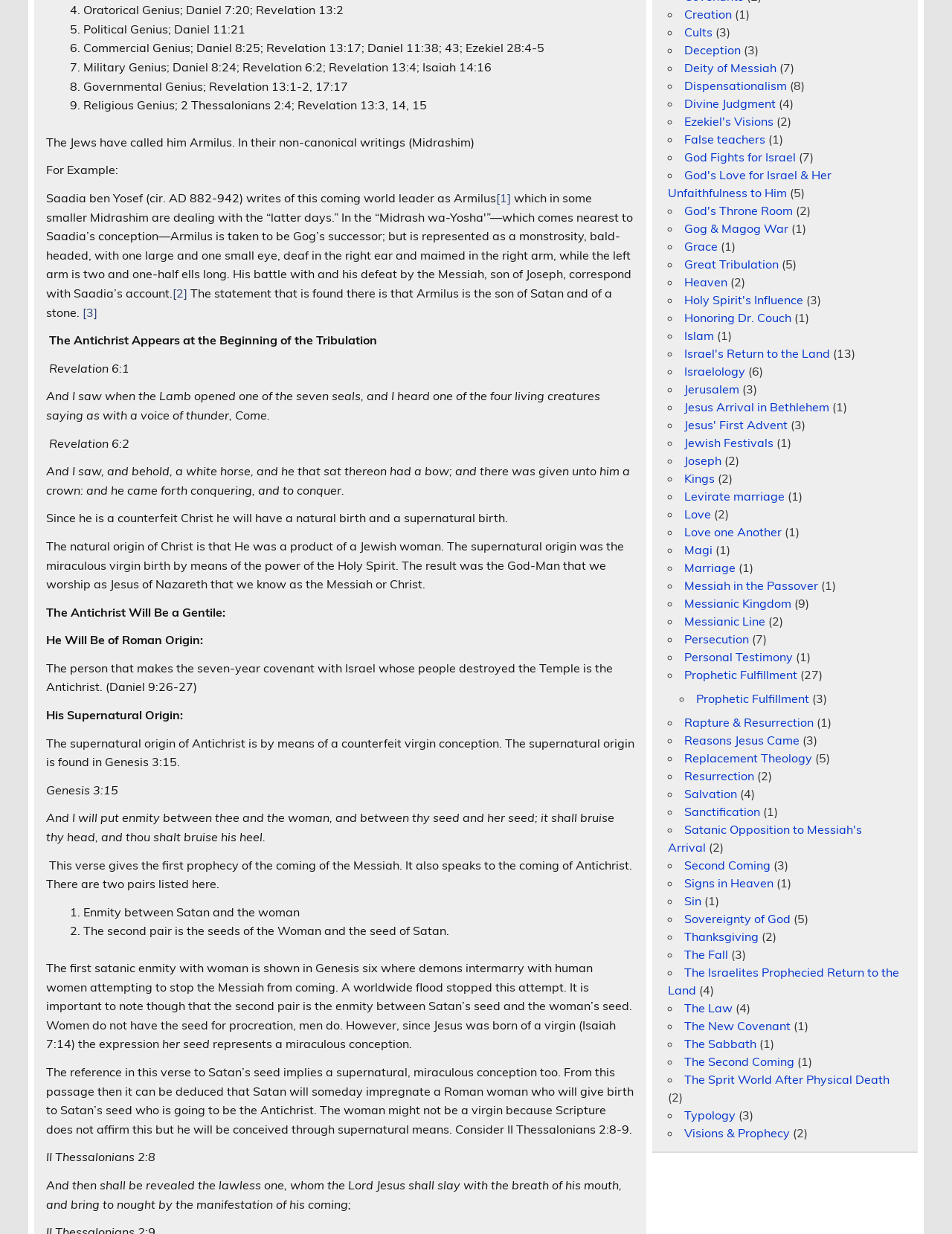Could you indicate the bounding box coordinates of the region to click in order to complete this instruction: "Follow the link 'Cults'".

[0.719, 0.02, 0.749, 0.032]